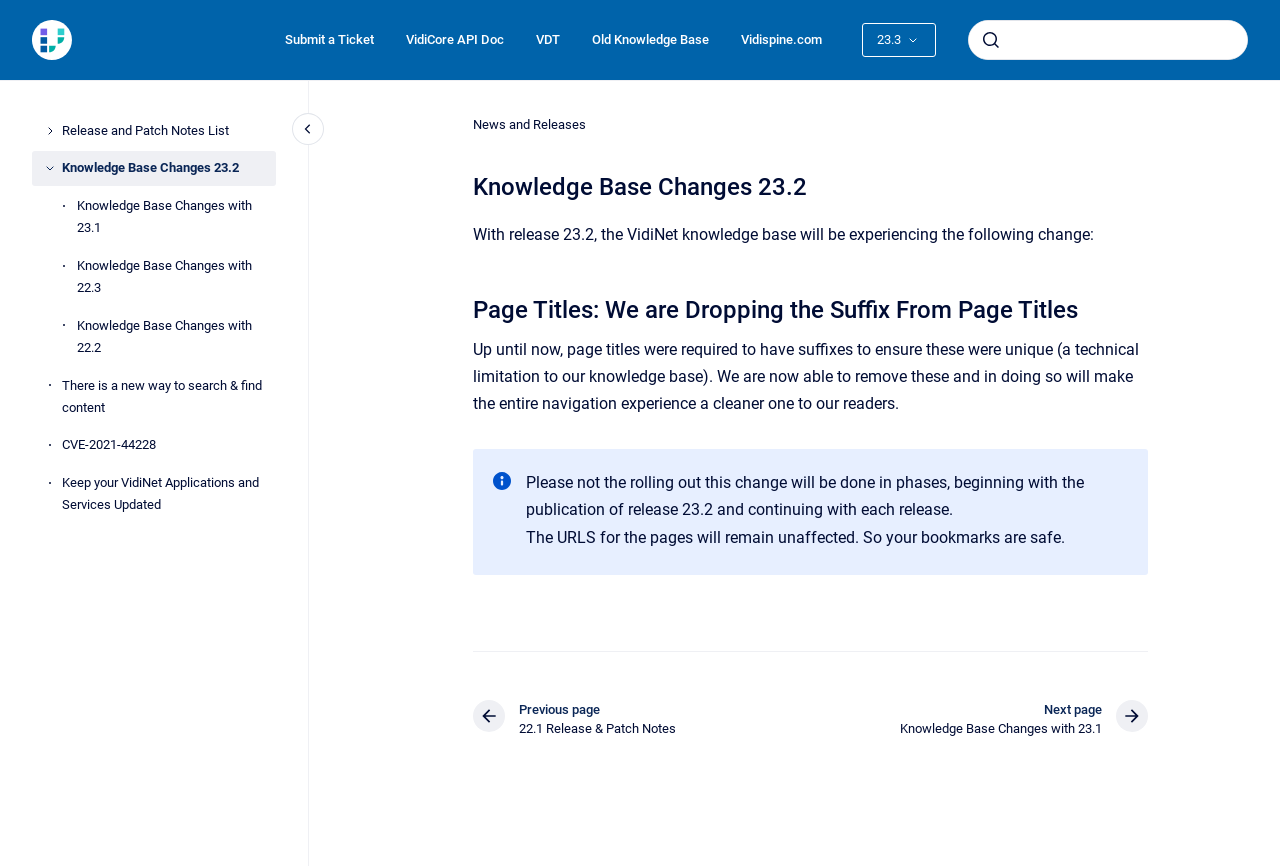What is the purpose of removing suffixes from page titles?
Please use the image to deliver a detailed and complete answer.

I found the answer by reading the static text that explains the change in page titles. It says that removing suffixes will make the entire navigation experience a cleaner one for readers.